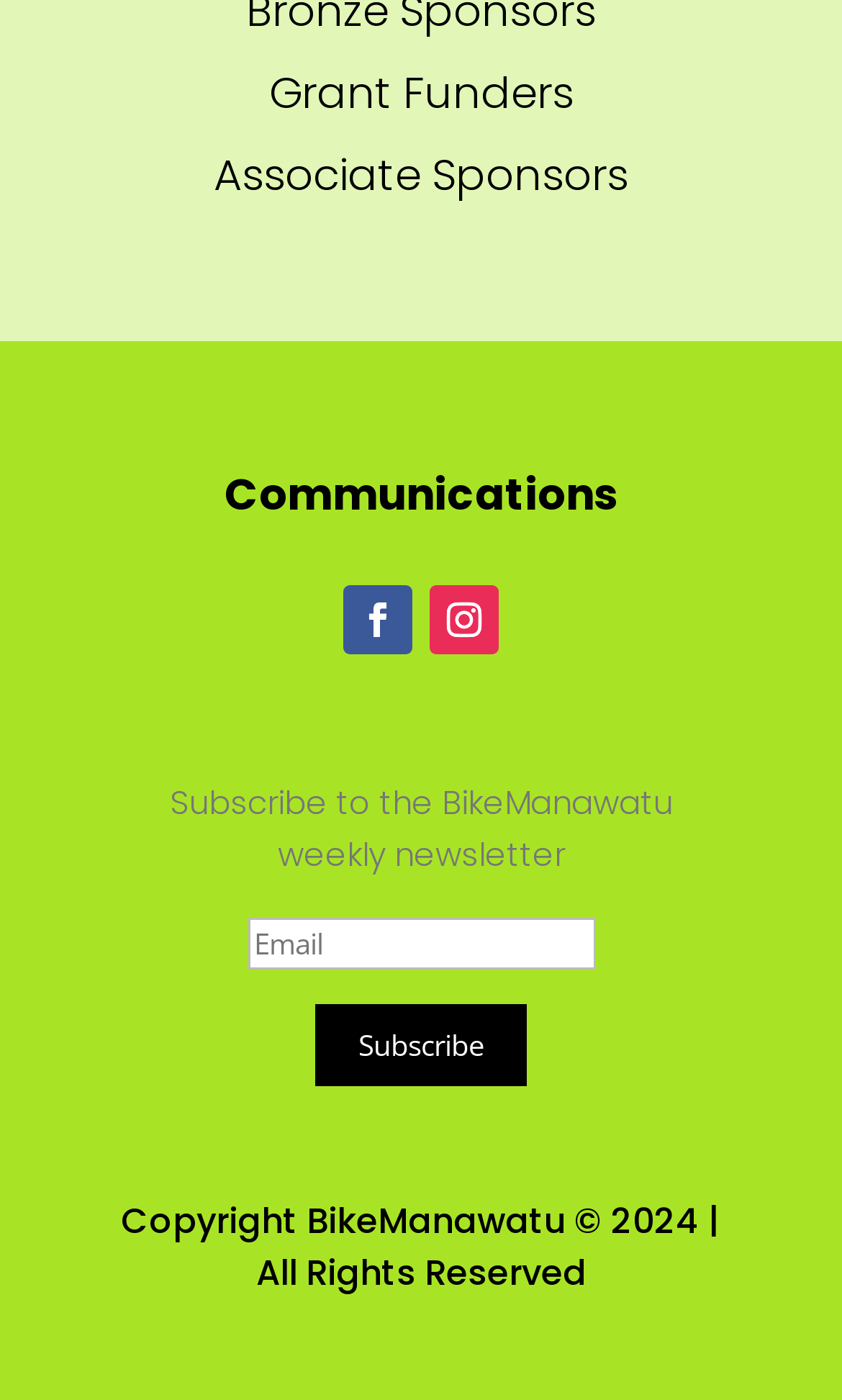Find the bounding box coordinates for the UI element that matches this description: "name="user[email]" placeholder="Email"".

[0.294, 0.655, 0.706, 0.692]